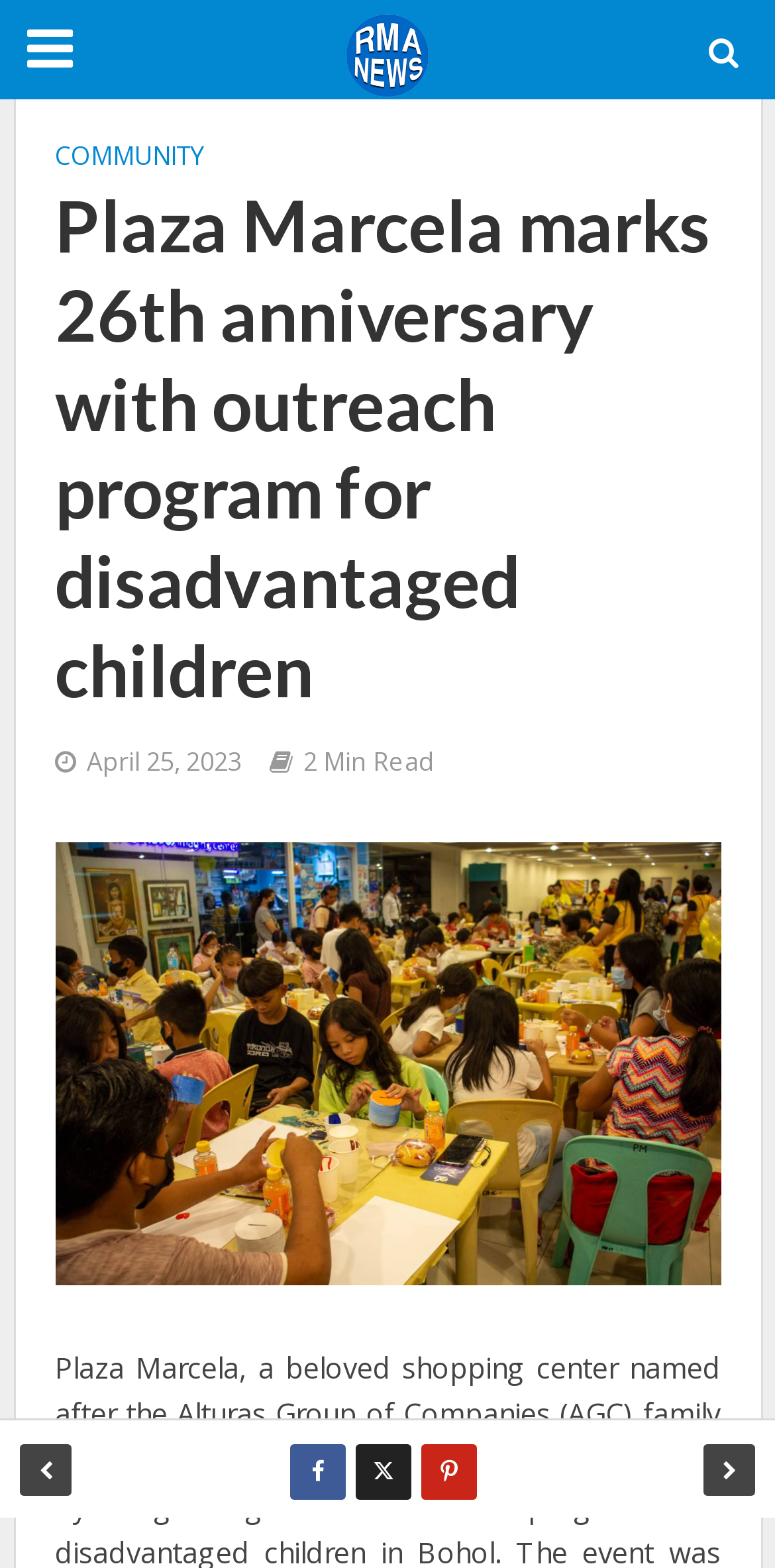Please provide a short answer using a single word or phrase for the question:
What is the category of the article?

COMMUNITY